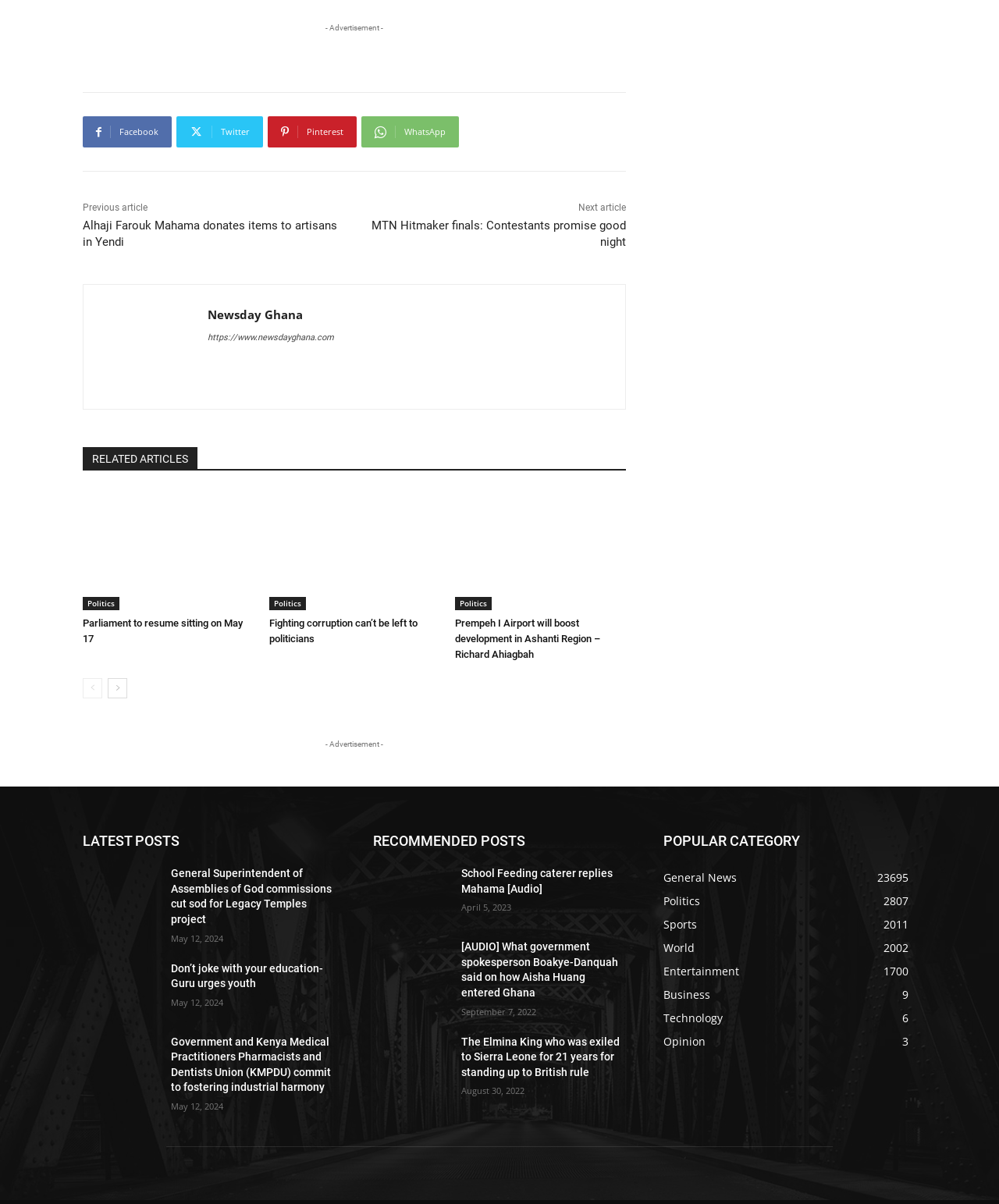Give a short answer to this question using one word or a phrase:
How many latest posts are displayed?

3